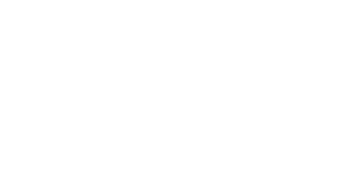Please answer the following question as detailed as possible based on the image: 
What type of outdoor space is being renovated?

The caption highlights the company's expertise in elevating outdoor spaces, specifically mentioning balcony designs, which implies that the type of outdoor space being renovated is a balcony.